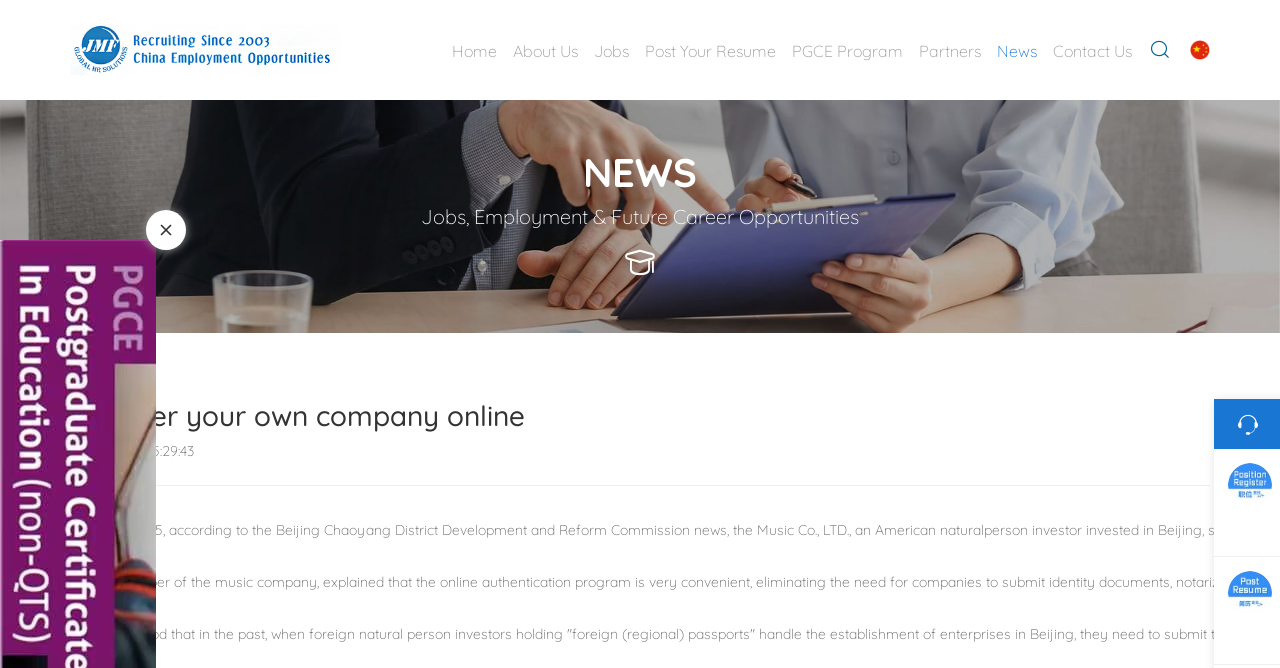Identify the bounding box coordinates of the clickable region required to complete the instruction: "View the NEWS section". The coordinates should be given as four float numbers within the range of 0 and 1, i.e., [left, top, right, bottom].

[0.455, 0.208, 0.545, 0.297]